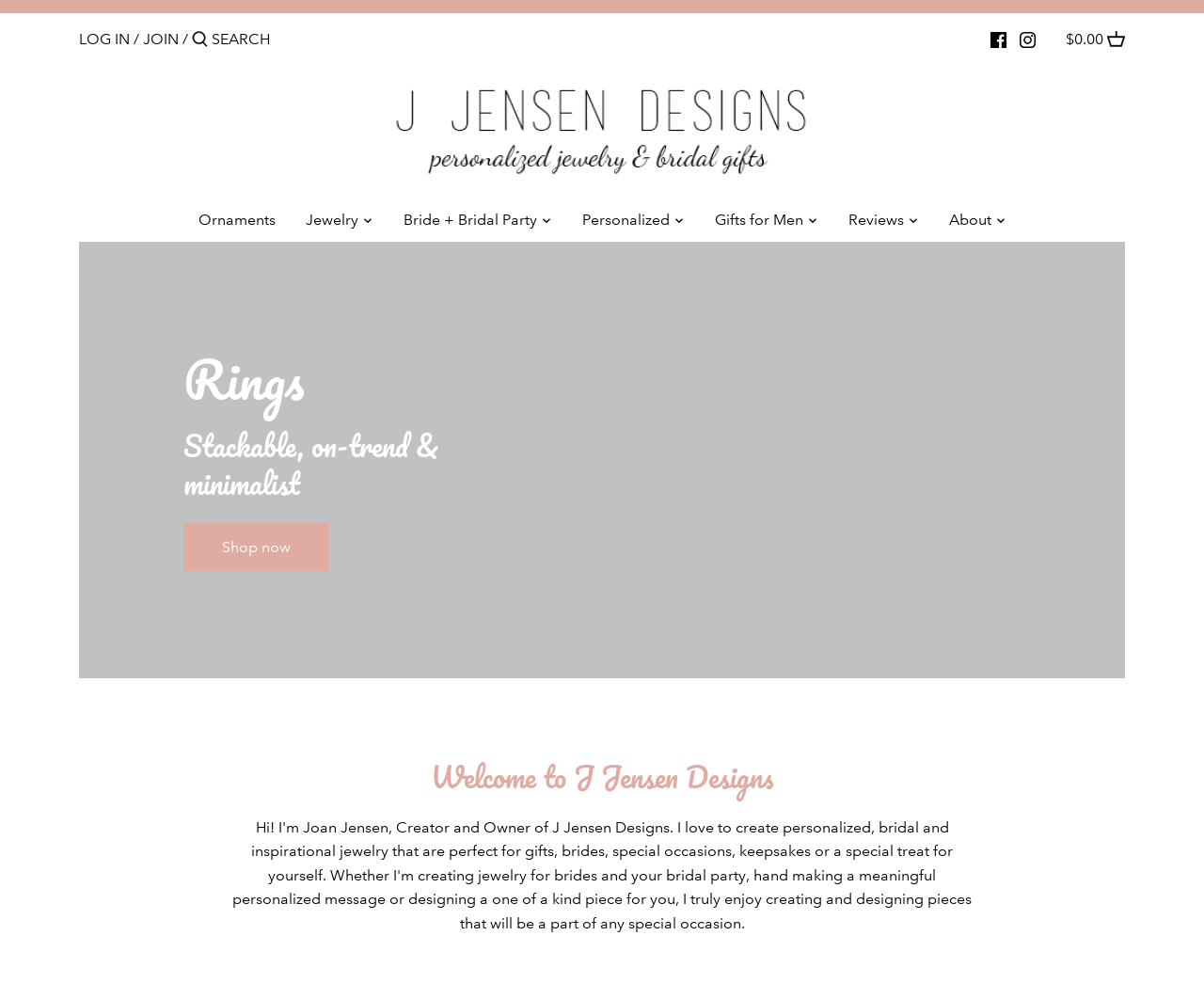Respond concisely with one word or phrase to the following query:
What is the purpose of the 'Previous' and 'Next' buttons?

To navigate through products